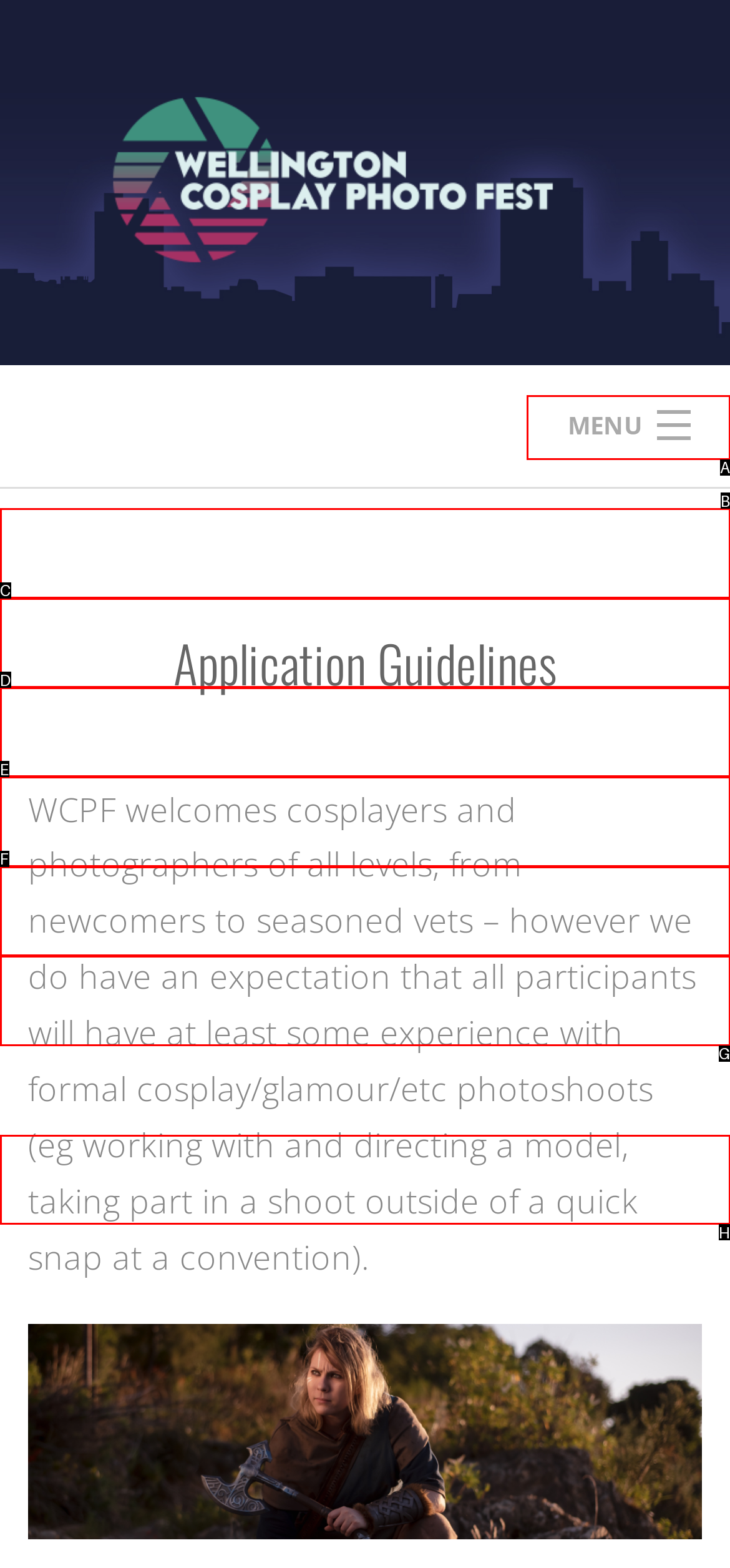Point out the option that needs to be clicked to fulfill the following instruction: click the MENU link
Answer with the letter of the appropriate choice from the listed options.

A